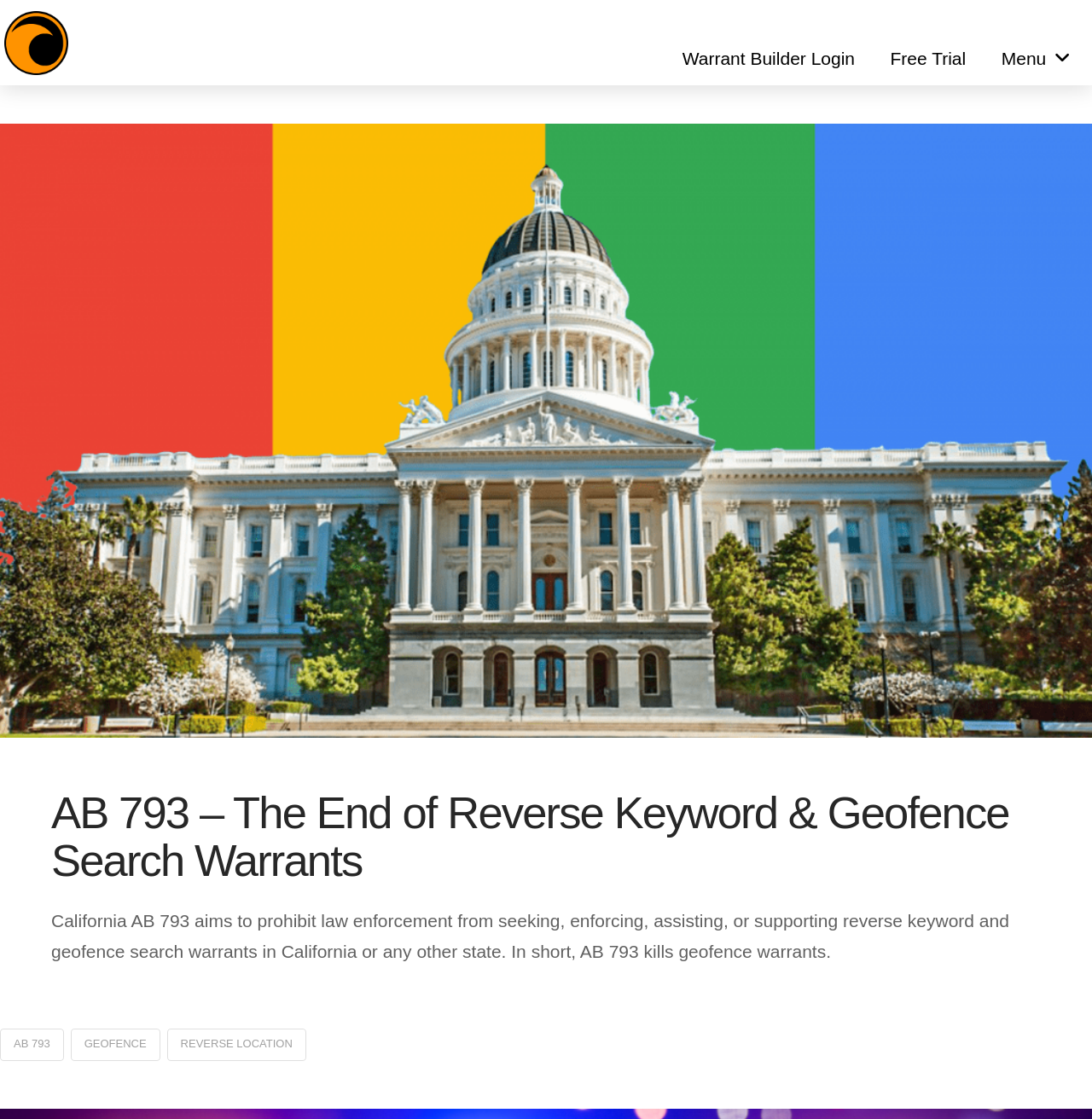Please provide a one-word or phrase answer to the question: 
How many links are in the footer?

3